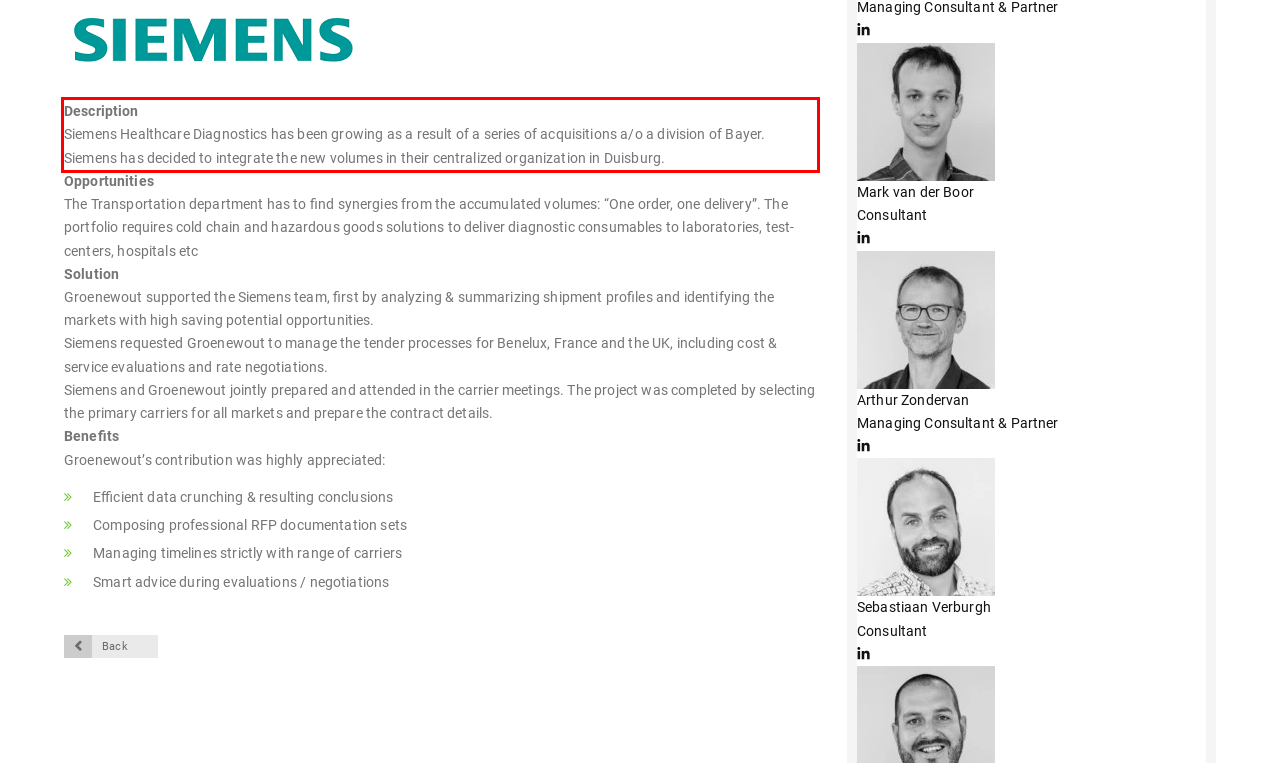Examine the screenshot of the webpage, locate the red bounding box, and generate the text contained within it.

Description Siemens Healthcare Diagnostics has been growing as a result of a series of acquisitions a/o a division of Bayer. Siemens has decided to integrate the new volumes in their centralized organization in Duisburg.